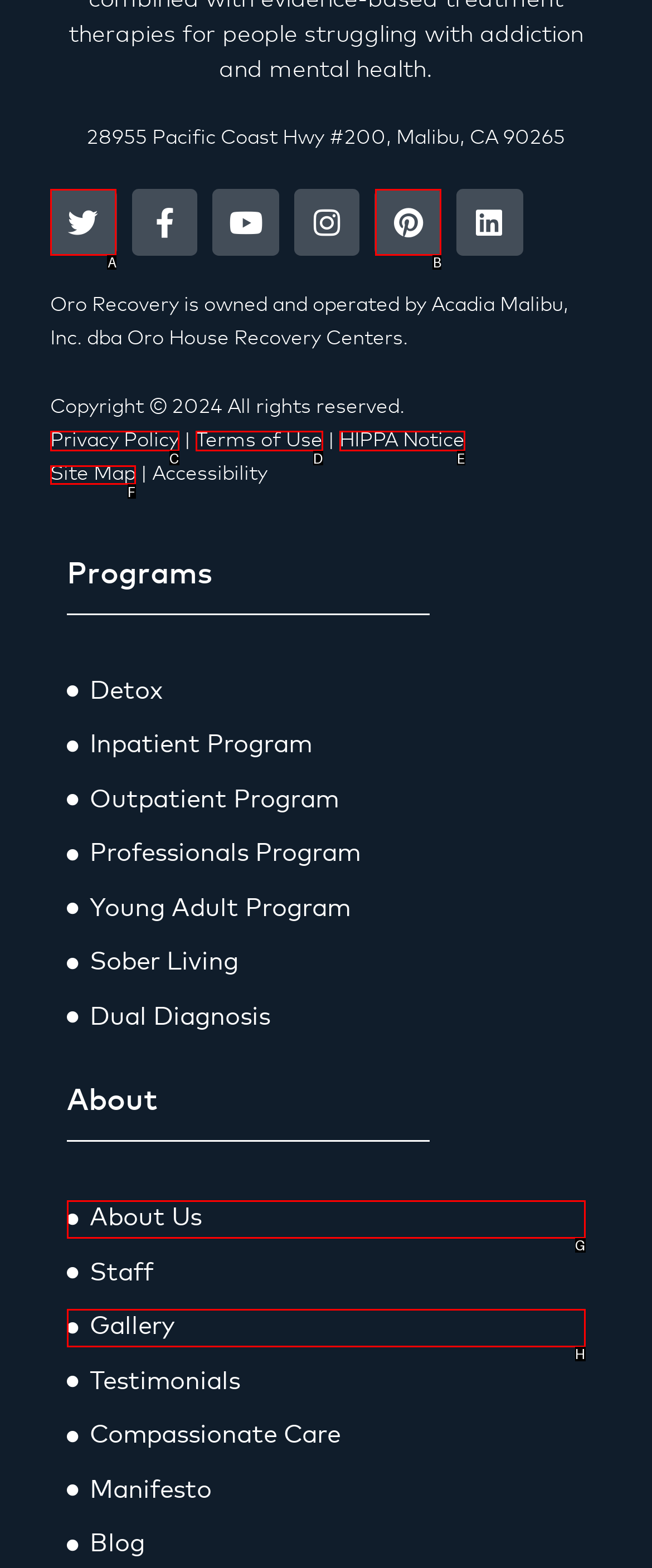Please indicate which HTML element should be clicked to fulfill the following task: Check the Site Map. Provide the letter of the selected option.

F